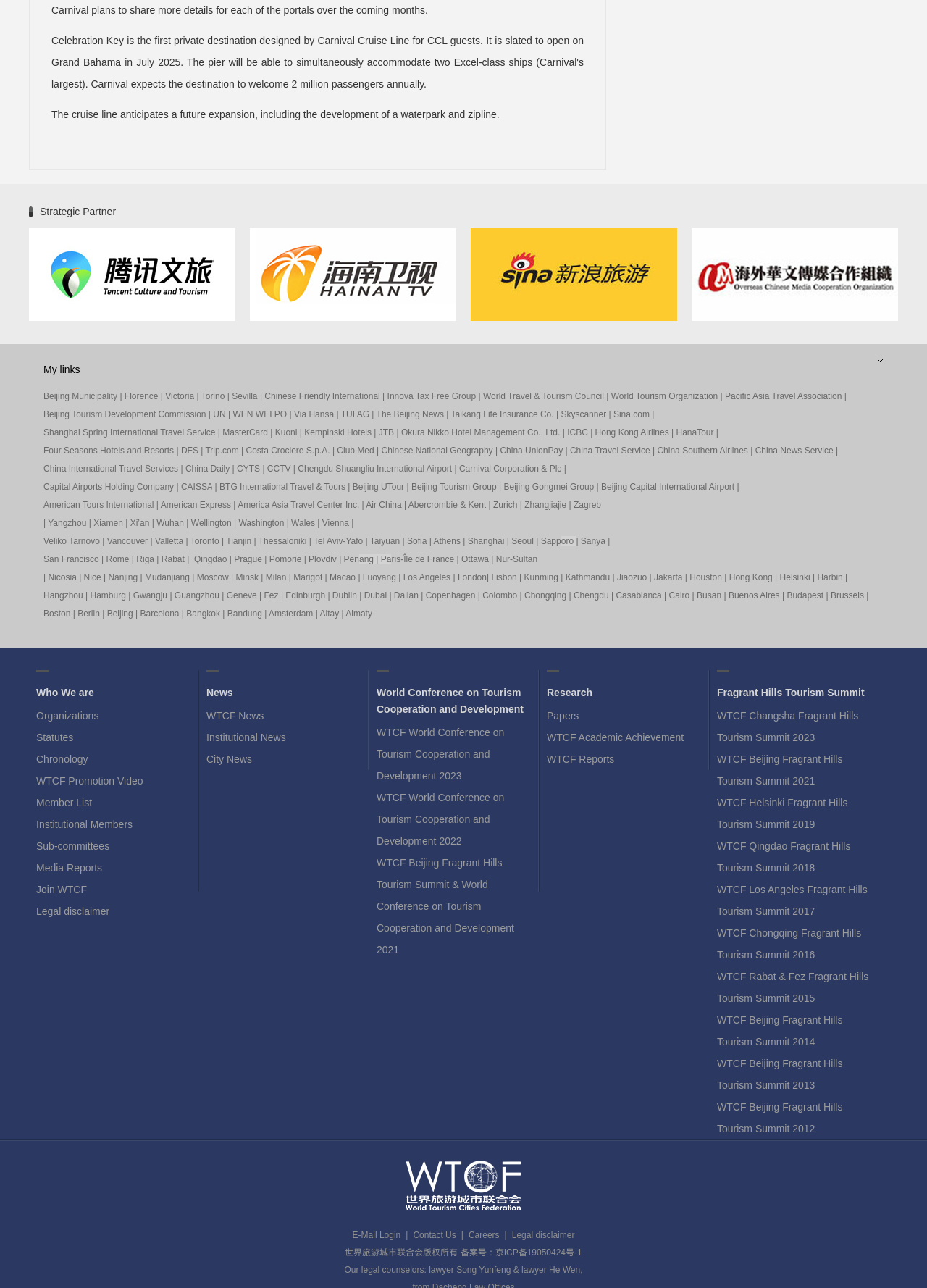Determine the bounding box coordinates for the area that needs to be clicked to fulfill this task: "Explore the website of Four Seasons Hotels and Resorts". The coordinates must be given as four float numbers between 0 and 1, i.e., [left, top, right, bottom].

[0.047, 0.346, 0.188, 0.354]